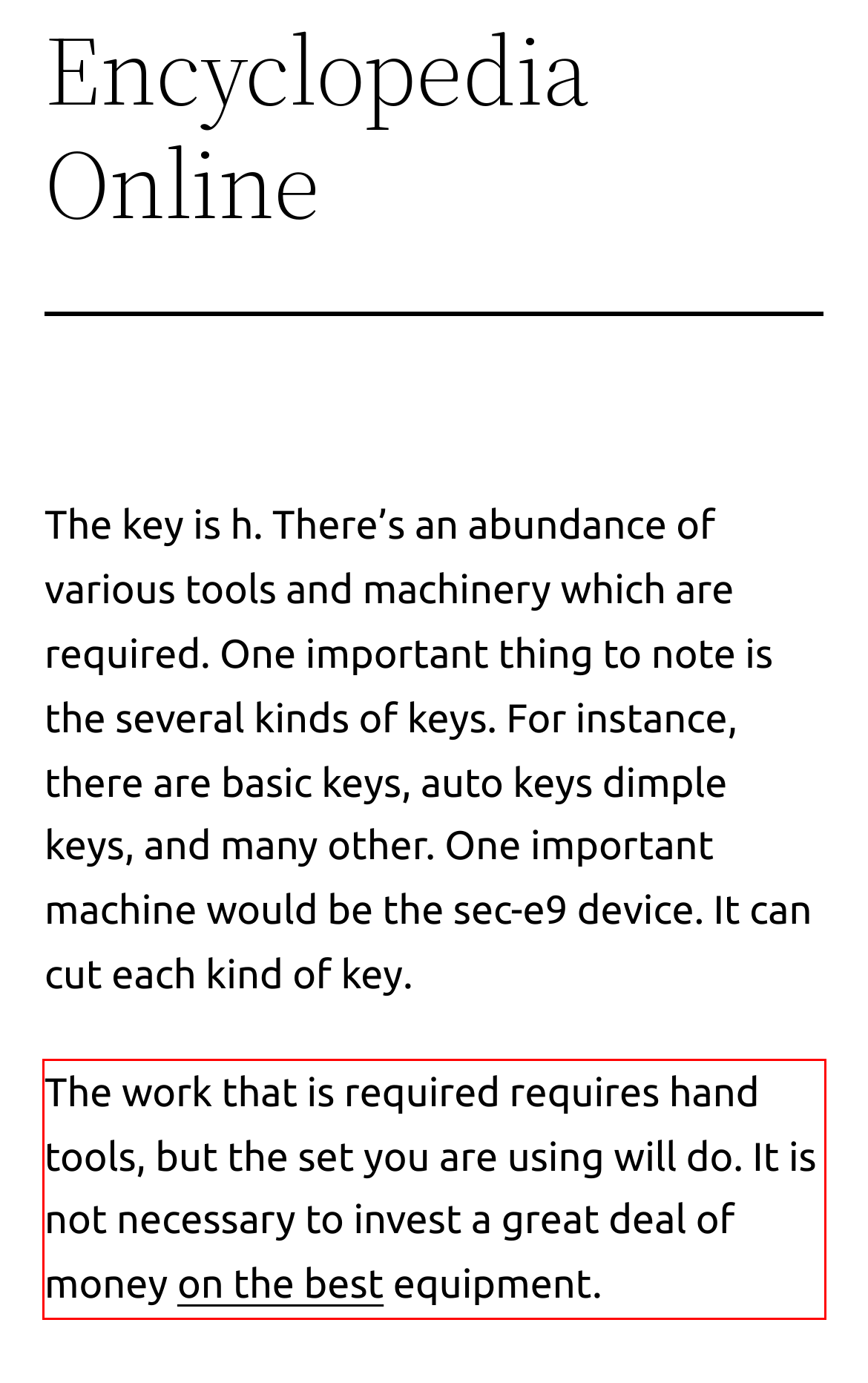Using the webpage screenshot, recognize and capture the text within the red bounding box.

The work that is required requires hand tools, but the set you are using will do. It is not necessary to invest a great deal of money on the best equipment.